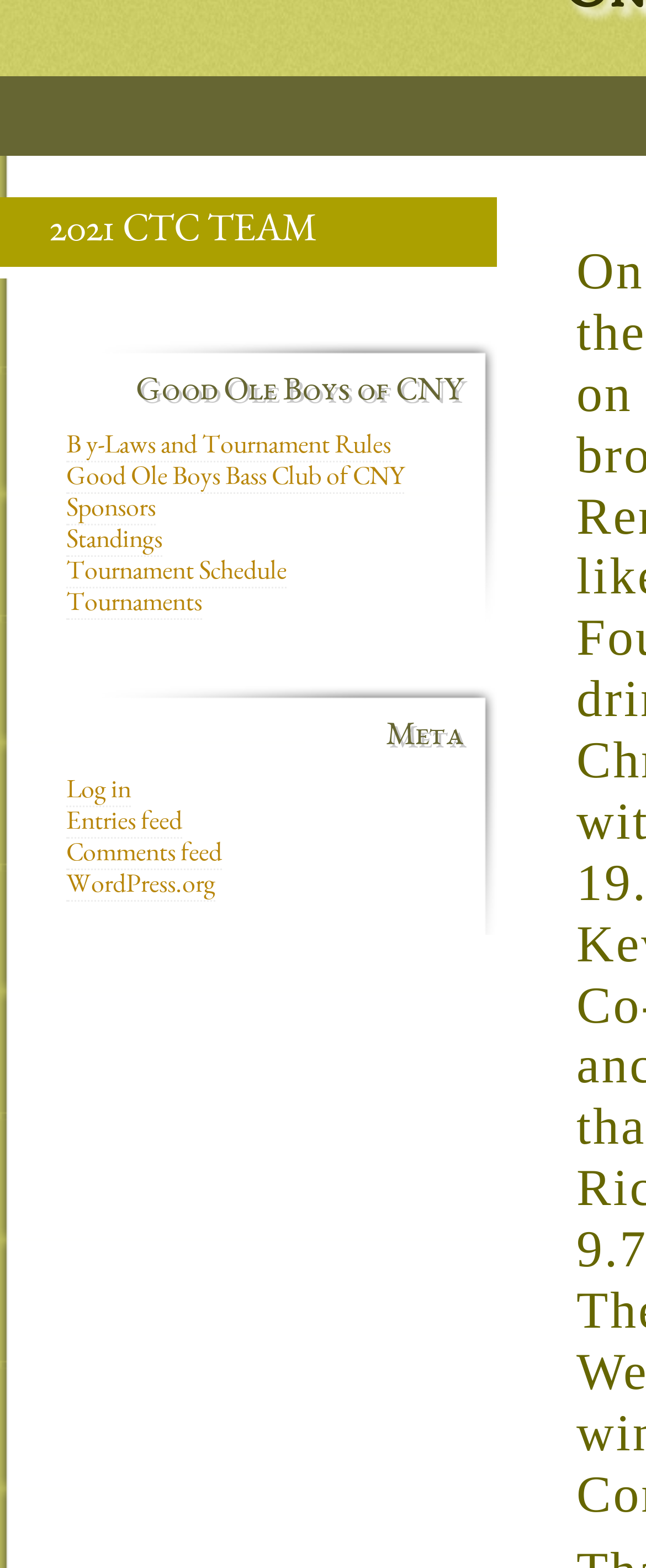Provide the bounding box coordinates for the UI element that is described as: "Log in".

[0.103, 0.497, 0.203, 0.515]